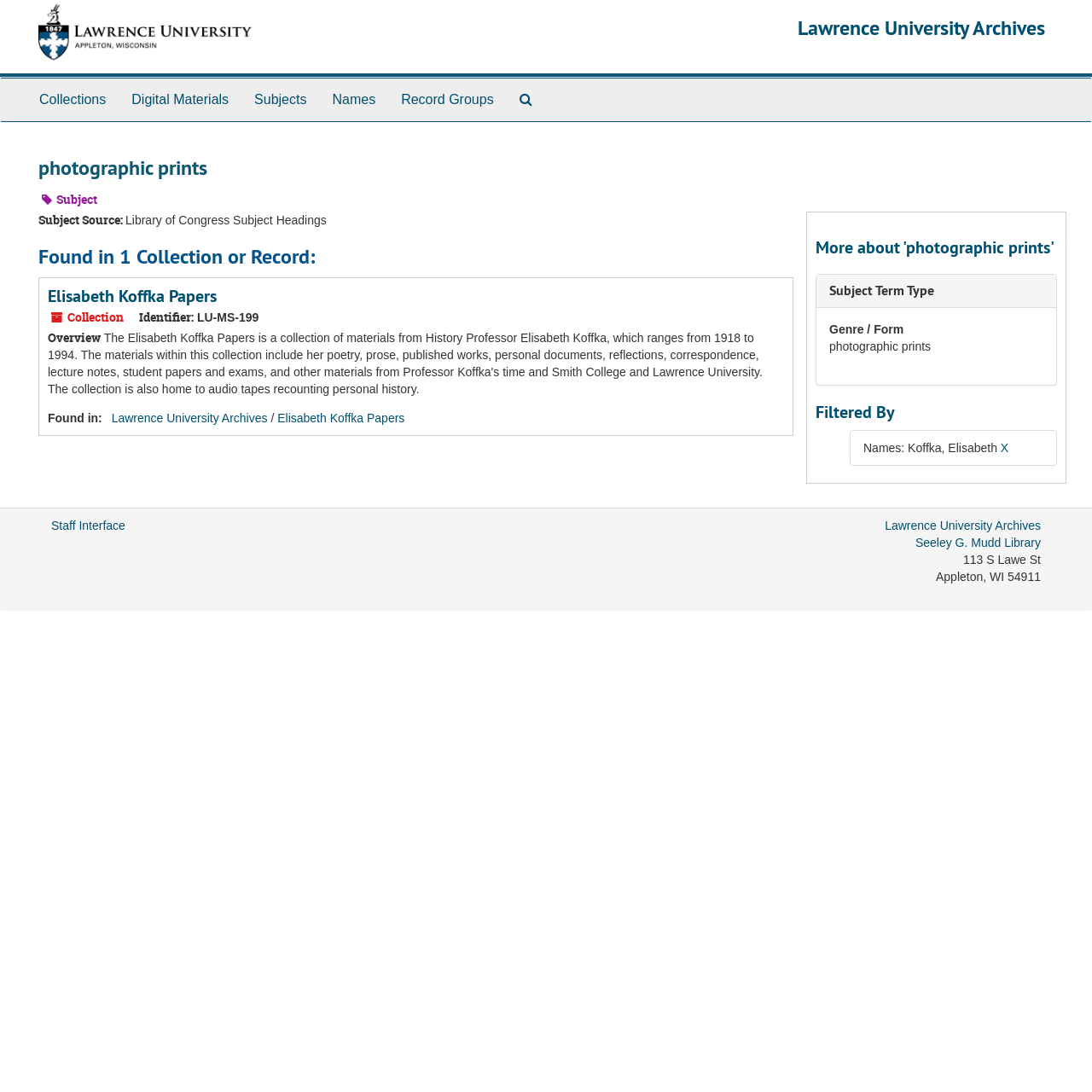What is the genre or form of the photographic prints?
Answer with a single word or phrase, using the screenshot for reference.

photographic prints